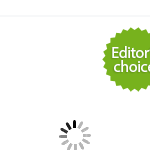Answer succinctly with a single word or phrase:
What is the target price point of this elliptical?

Budget-friendly